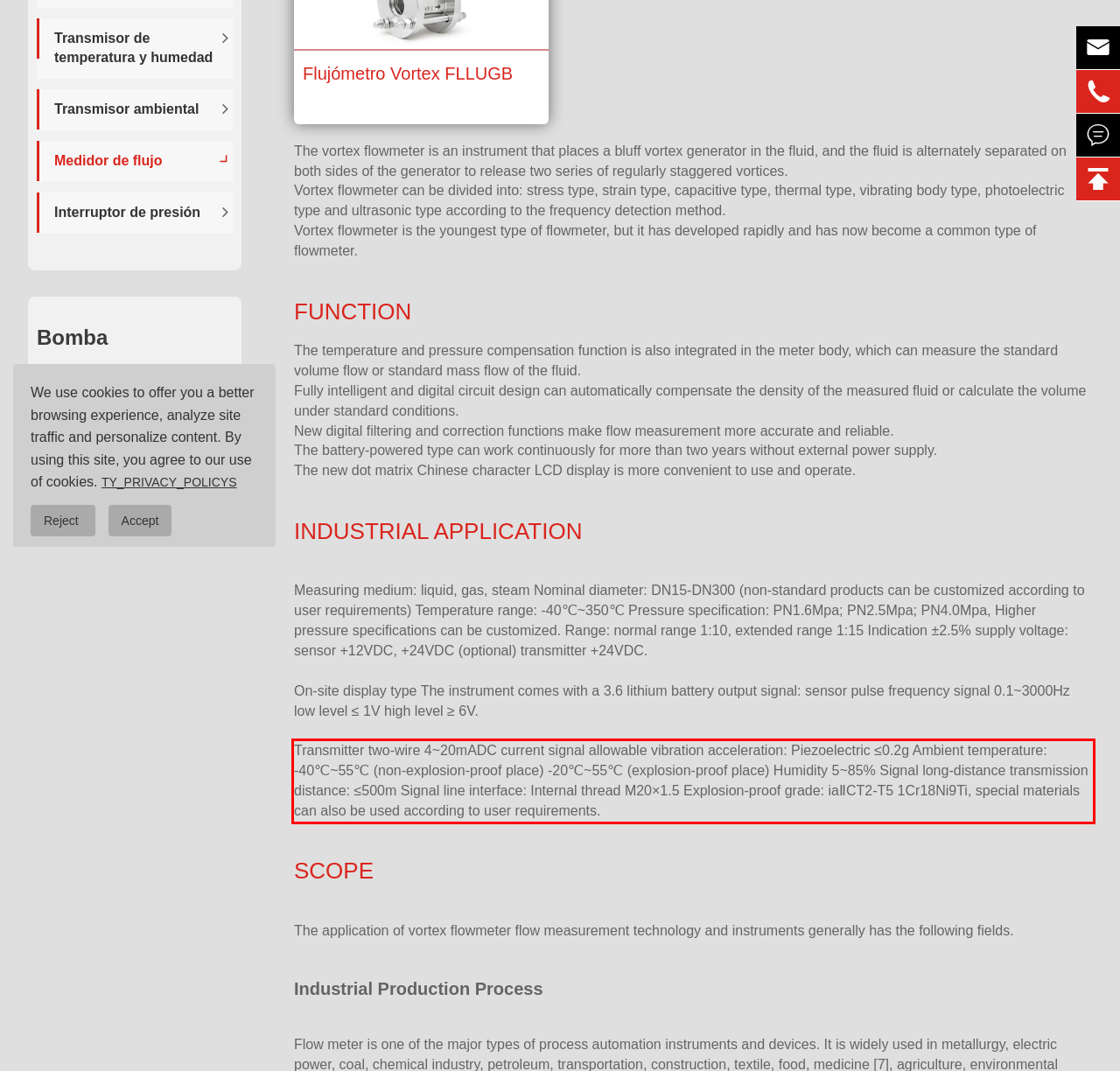Look at the screenshot of the webpage, locate the red rectangle bounding box, and generate the text content that it contains.

Transmitter two-wire 4~20mADC current signal allowable vibration acceleration: Piezoelectric ≤0.2g Ambient temperature: -40℃~55℃ (non-explosion-proof place) -20℃~55℃ (explosion-proof place) Humidity 5~85% Signal long-distance transmission distance: ≤500m Signal line interface: Internal thread M20×1.5 Explosion-proof grade: iaⅡCT2-T5 1Cr18Ni9Ti, special materials can also be used according to user requirements.